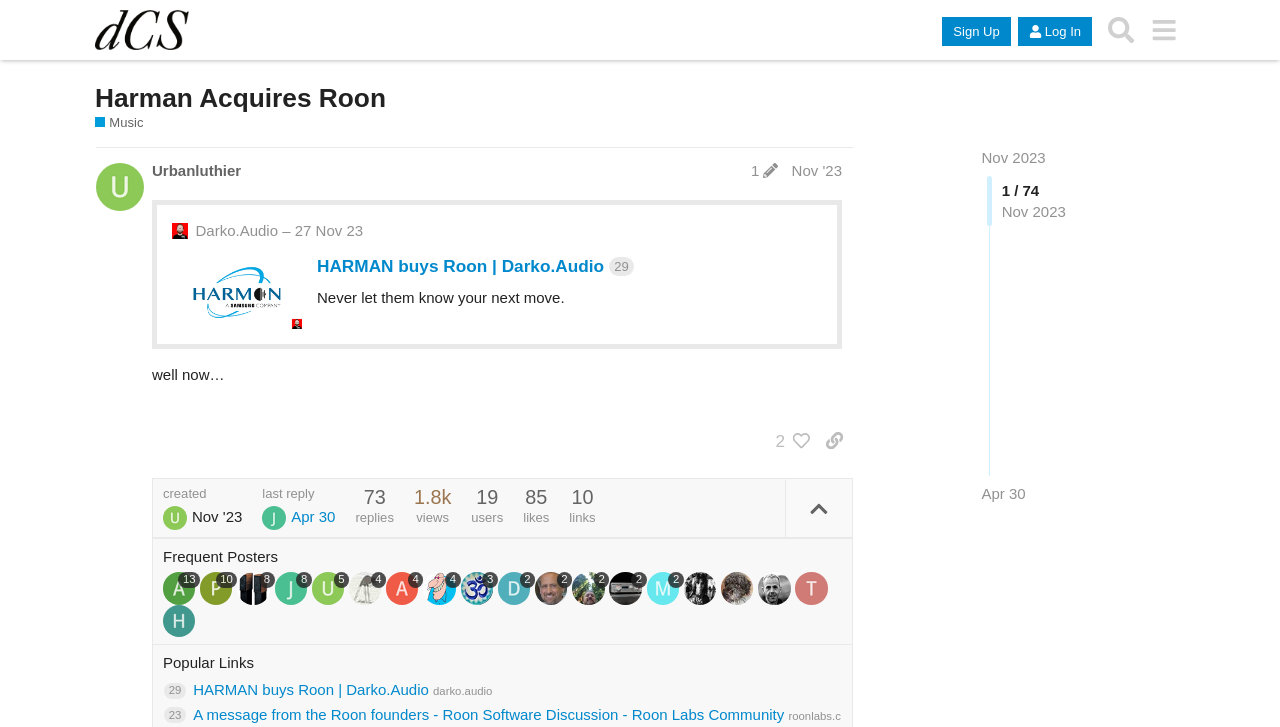What is the date of the last reply?
Look at the image and answer with only one word or phrase.

Apr 30, 2024